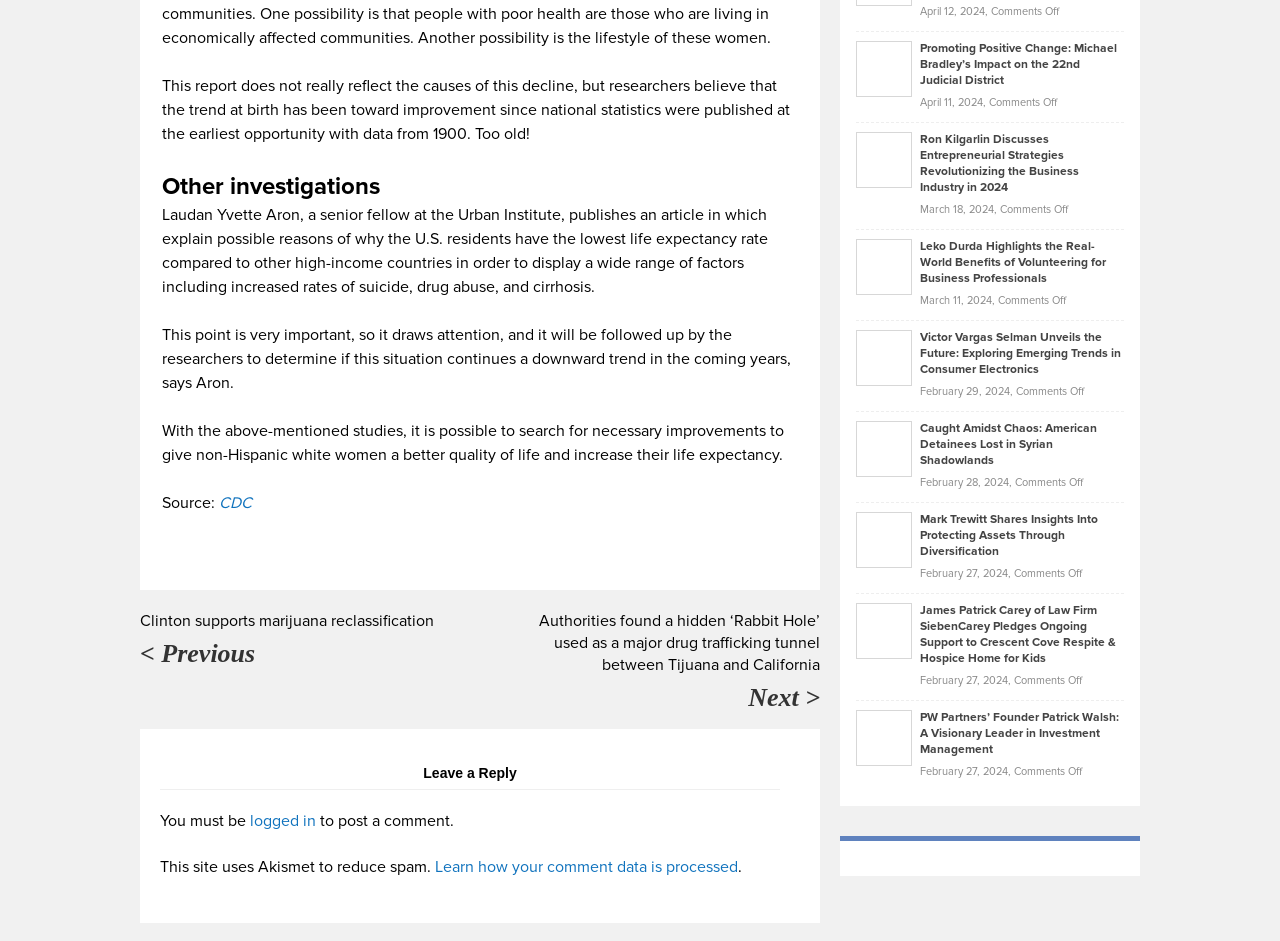Give a one-word or short phrase answer to the question: 
What is the date of the second article?

April 11, 2024